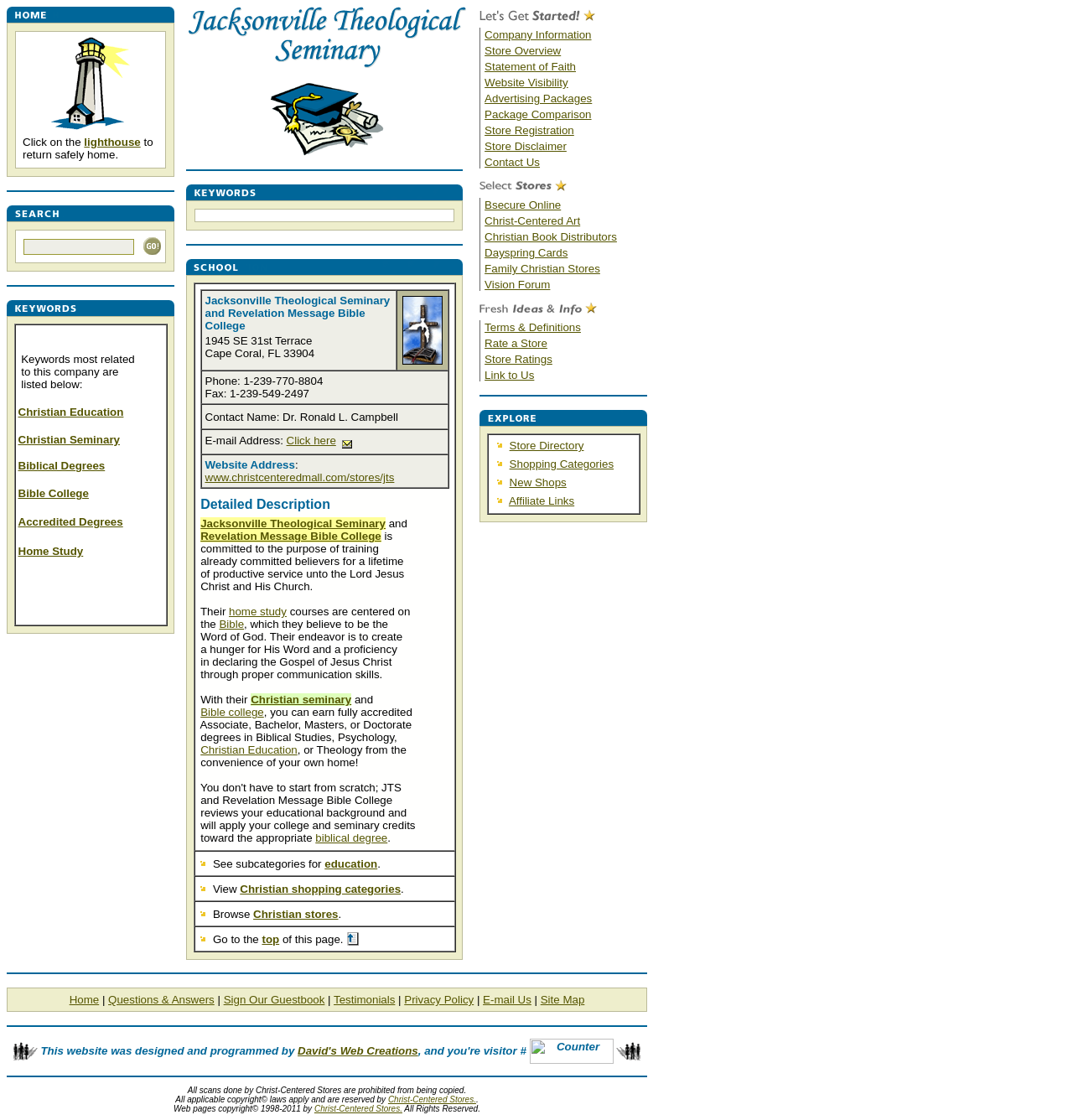Specify the bounding box coordinates of the element's area that should be clicked to execute the given instruction: "Click on Christian Seminary". The coordinates should be four float numbers between 0 and 1, i.e., [left, top, right, bottom].

[0.017, 0.387, 0.112, 0.398]